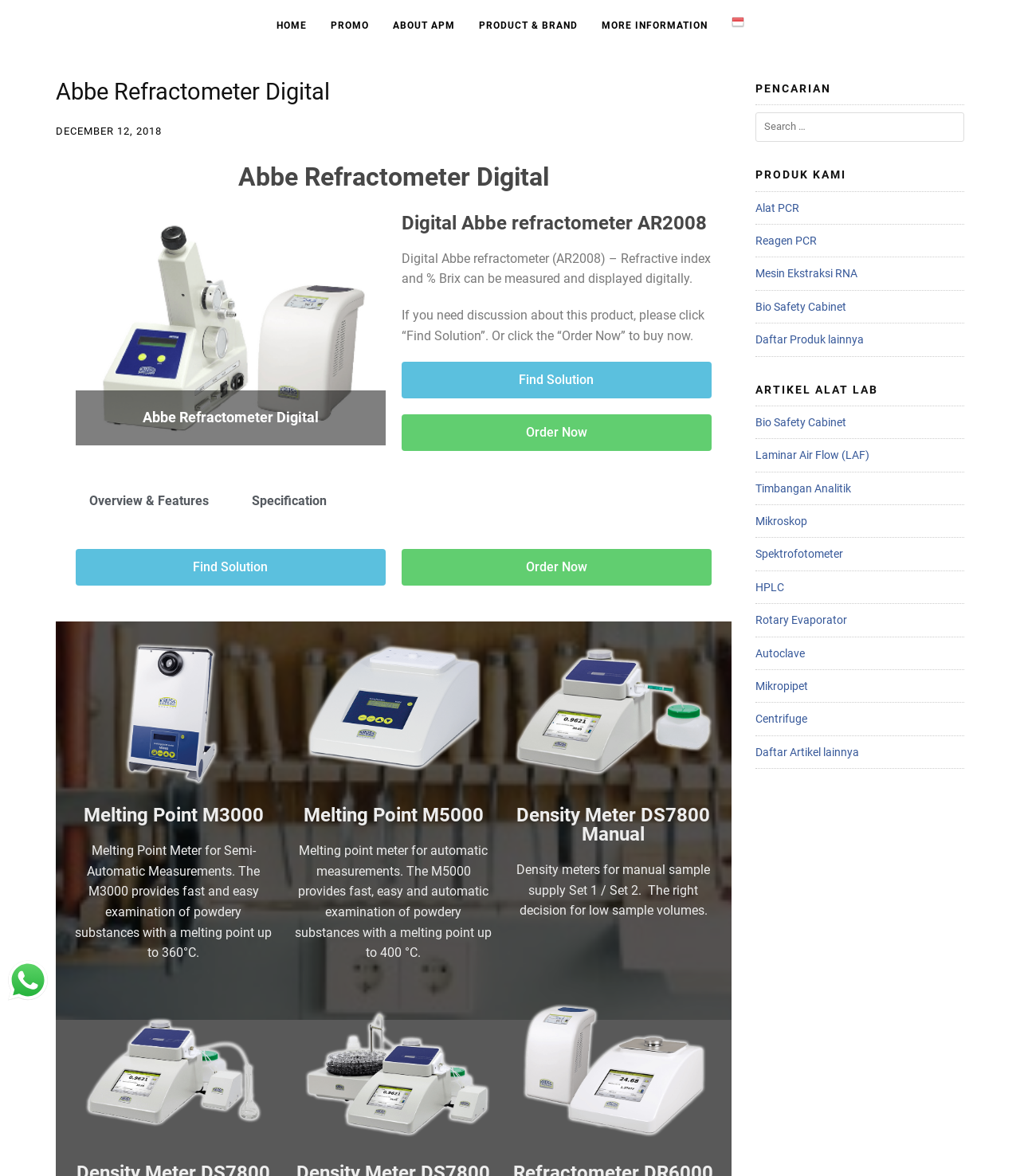How many navigation links are there?
Based on the screenshot, answer the question with a single word or phrase.

5